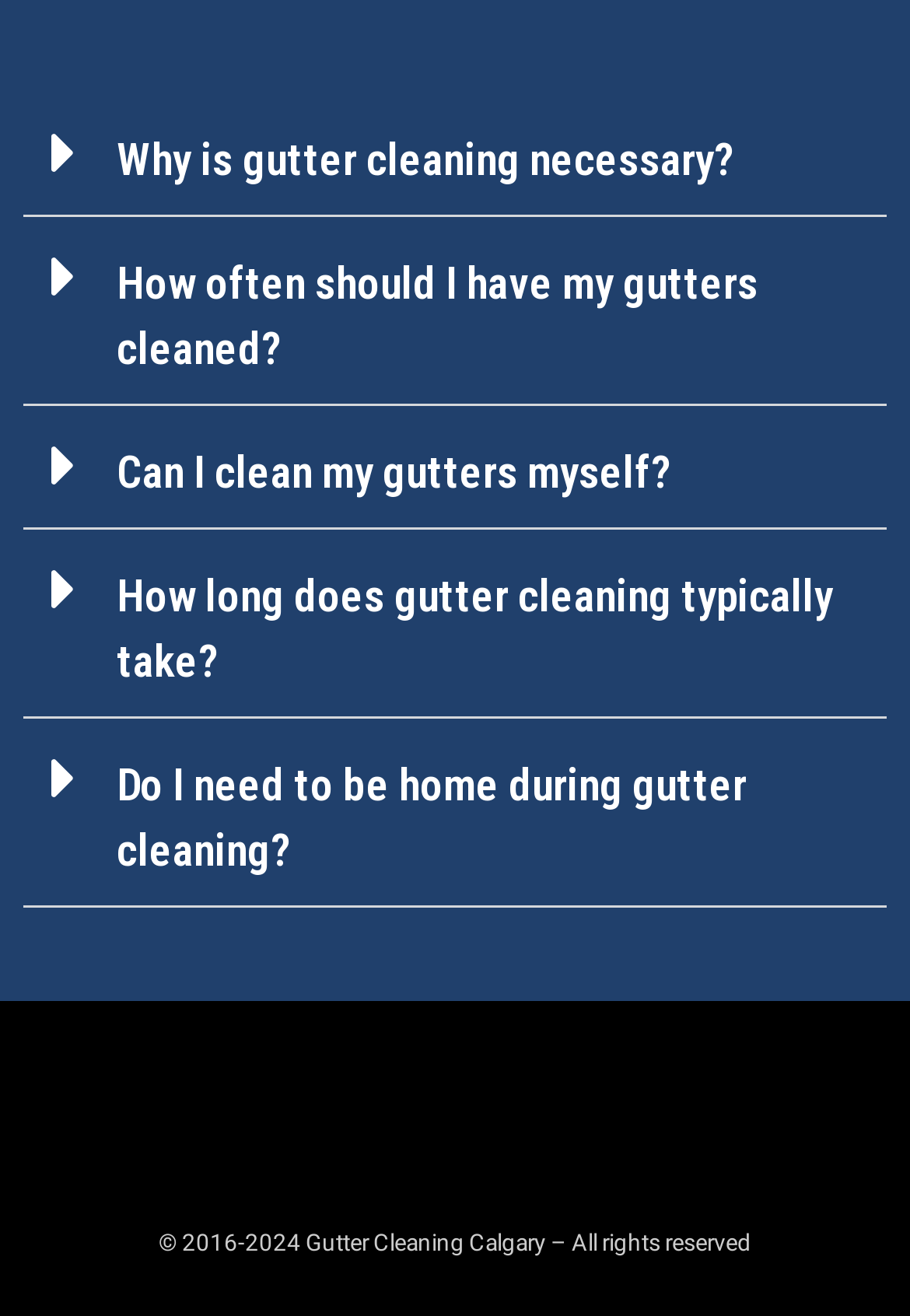Provide the bounding box for the UI element matching this description: "Why is gutter cleaning necessary?".

[0.128, 0.102, 0.808, 0.143]